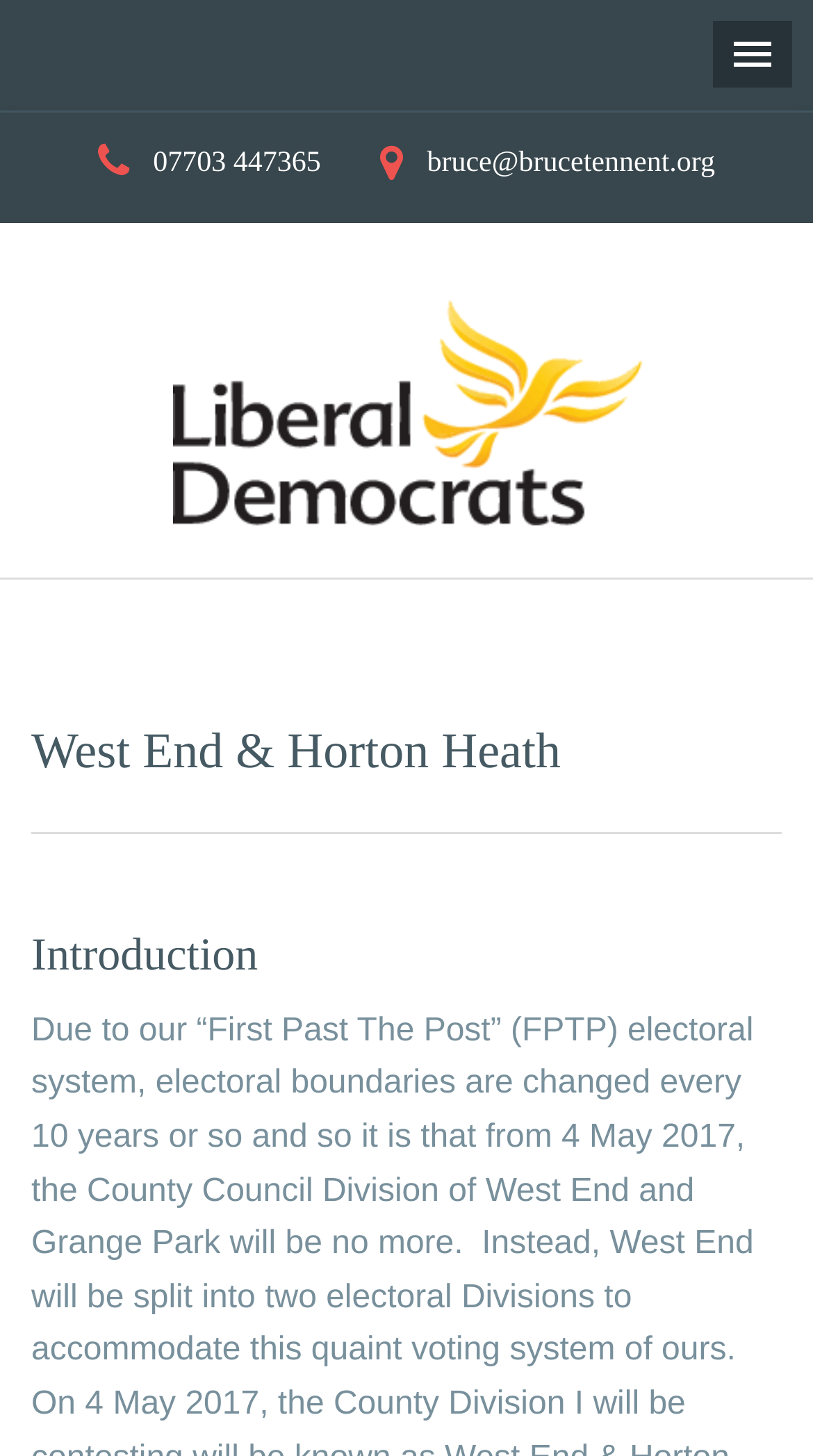Determine the bounding box coordinates for the UI element described. Format the coordinates as (top-left x, top-left y, bottom-right x, bottom-right y) and ensure all values are between 0 and 1. Element description: bruce@brucetennent.org

[0.468, 0.099, 0.88, 0.124]